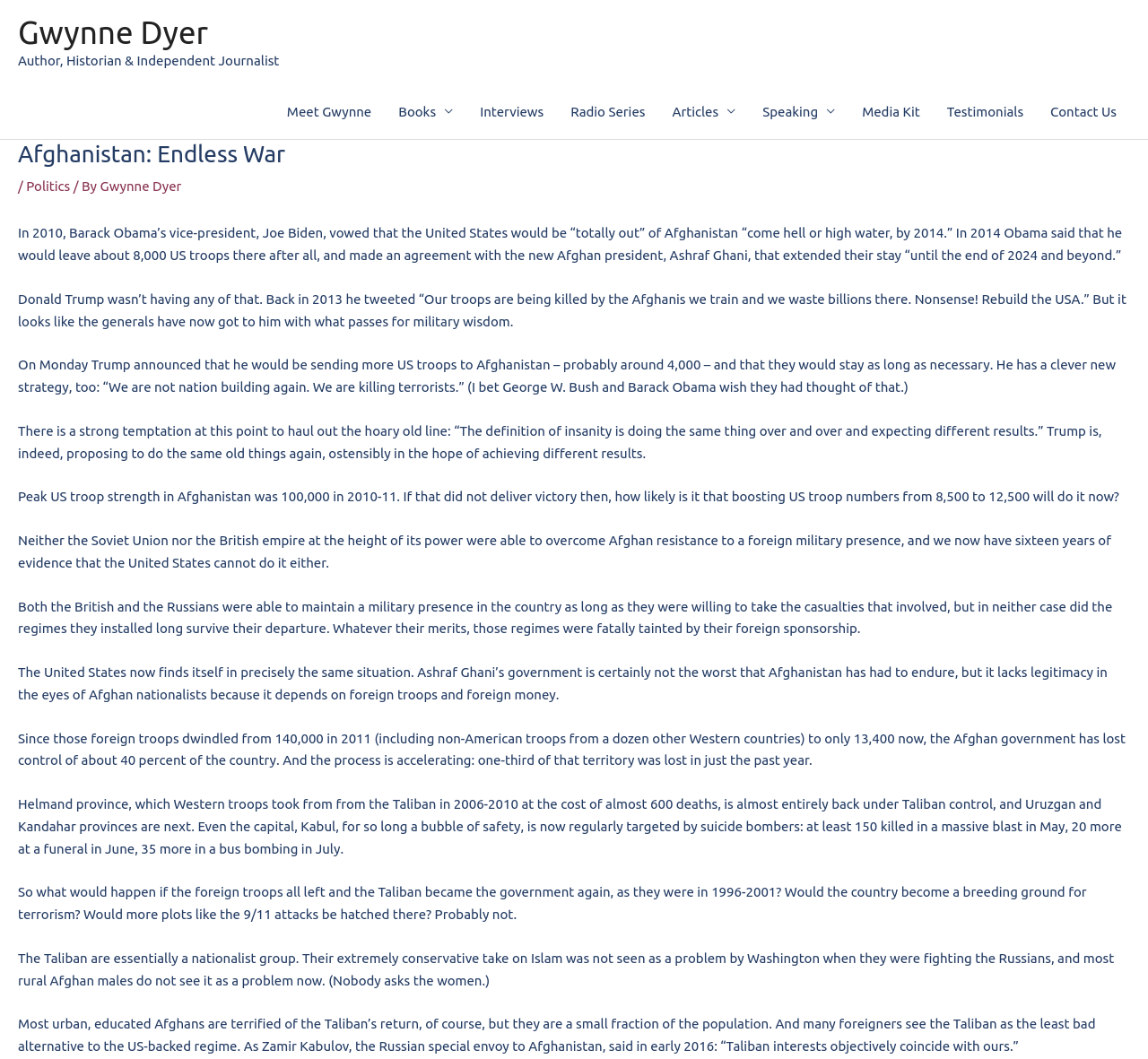Who is the author of this article?
Use the information from the image to give a detailed answer to the question.

The author of this article is Gwynne Dyer, which is mentioned in the link 'Gwynne Dyer' at the top of the webpage, and also in the text '/ By Gwynne Dyer' below the title 'Afghanistan: Endless War'.